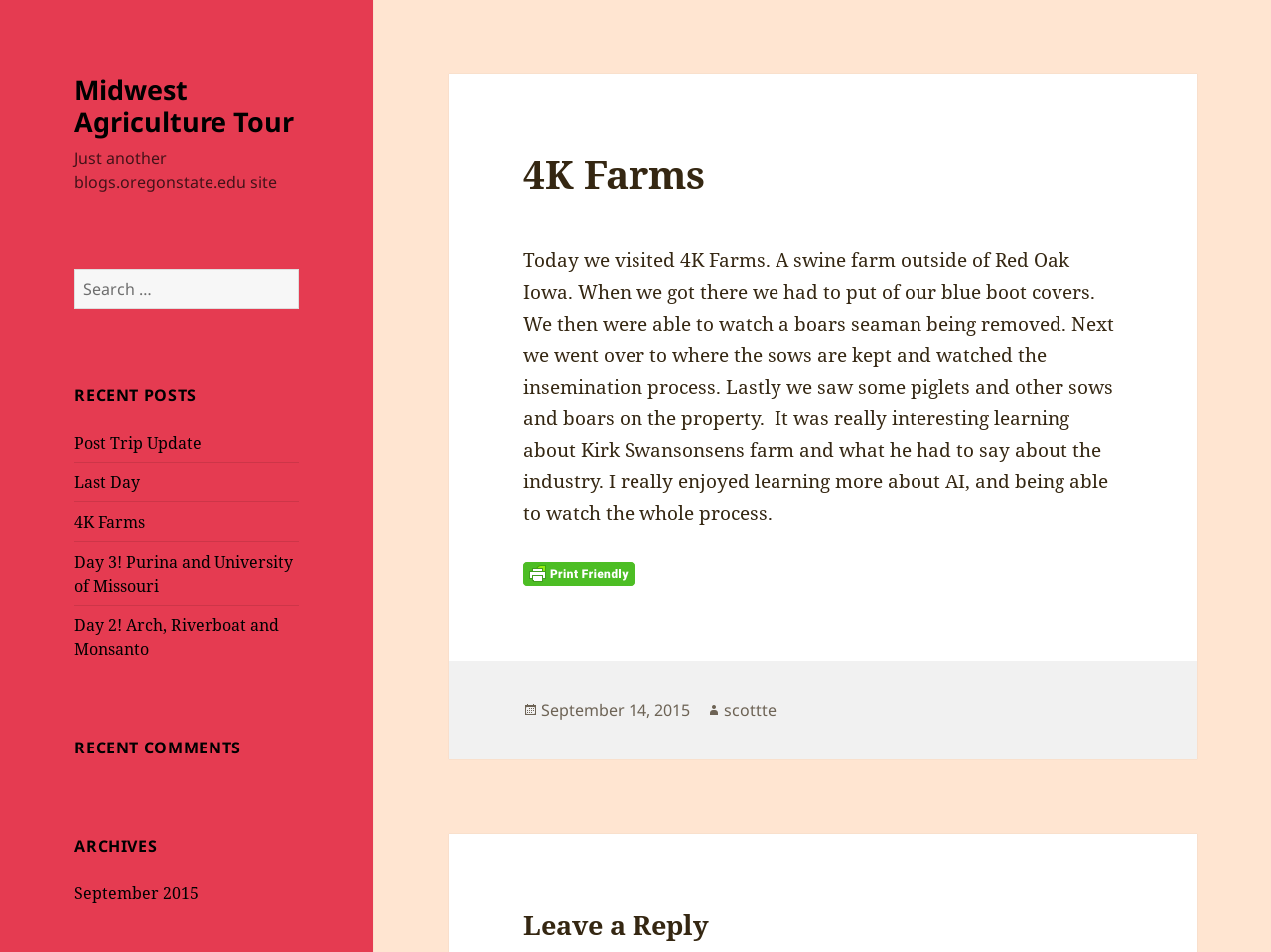Identify the bounding box coordinates of the clickable region to carry out the given instruction: "Print the current article".

[0.412, 0.591, 0.499, 0.616]